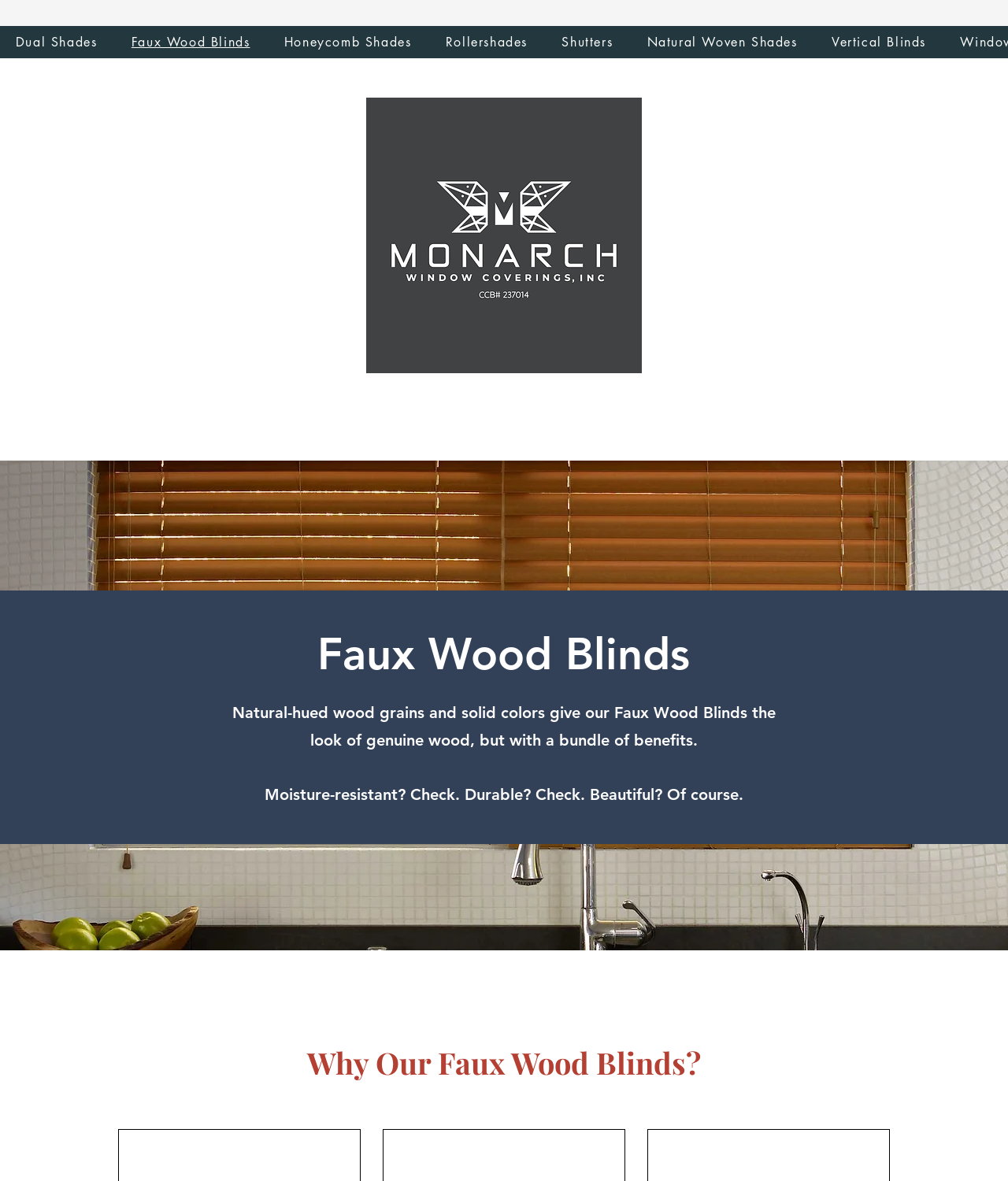Please specify the bounding box coordinates of the clickable section necessary to execute the following command: "View Monarch Window Coverings Inc logo".

[0.347, 0.083, 0.652, 0.316]